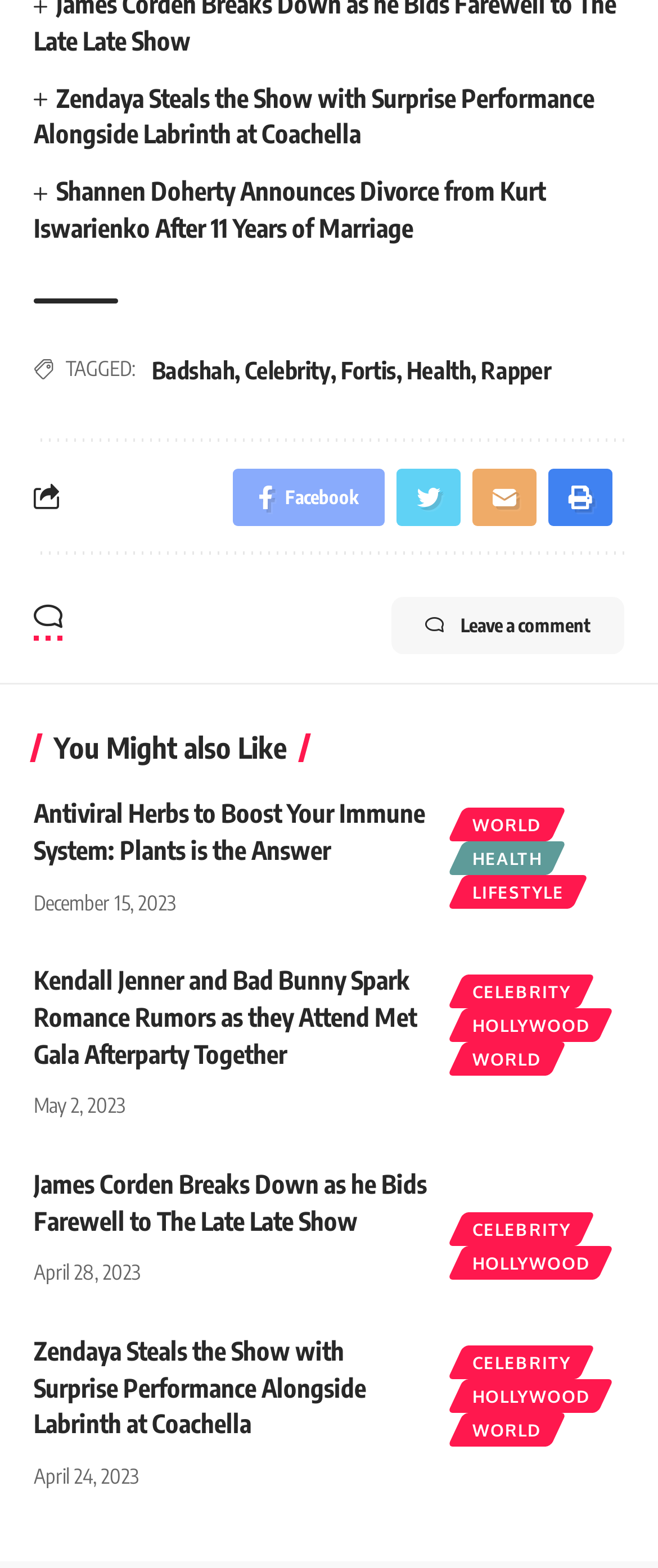What is the theme of the webpage?
Using the image, give a concise answer in the form of a single word or short phrase.

Entertainment news